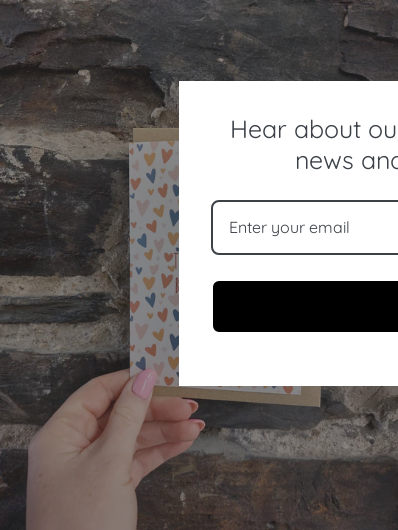Offer a detailed explanation of what is depicted in the image.

This image features a hand holding a beautifully designed greeting card, set against a rustic stone wall. The card showcases a colorful pattern of hearts, symbolizing warmth and affection, making it ideal for various occasions. Overlaid on the image is a promotional modal inviting viewers to sign up for updates. It reads, "Hear about our new product drops, exciting news, and discounts just for you!" Below this message, there's a text field labeled "Enter your email," accompanied by a prominent black button inviting users to submit their information. This engaging display combines the charm of handmade creativity with a modern call to action, perfect for those looking to connect with the brand for future offerings.